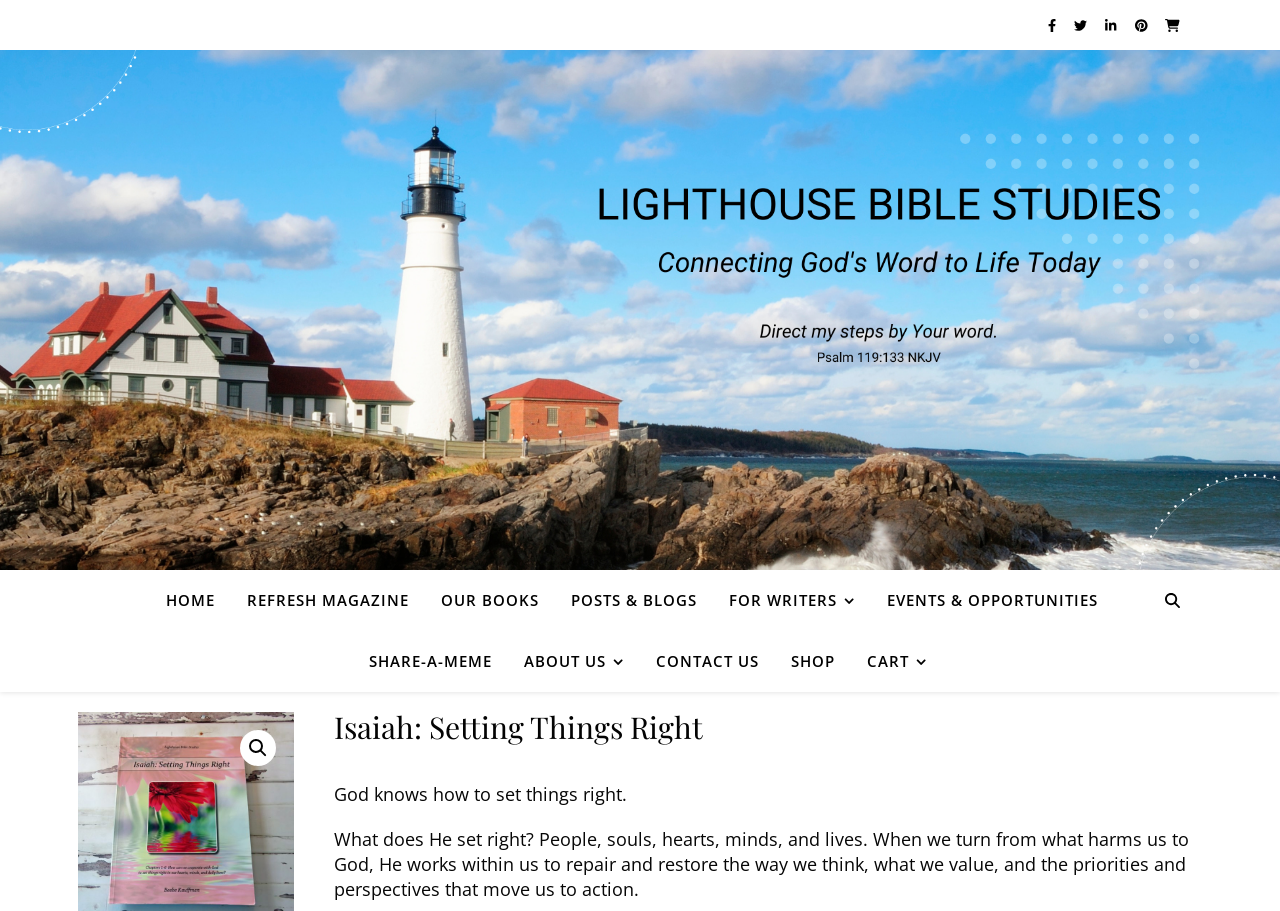Given the element description: "Refresh Magazine", predict the bounding box coordinates of this UI element. The coordinates must be four float numbers between 0 and 1, given as [left, top, right, bottom].

[0.18, 0.626, 0.332, 0.692]